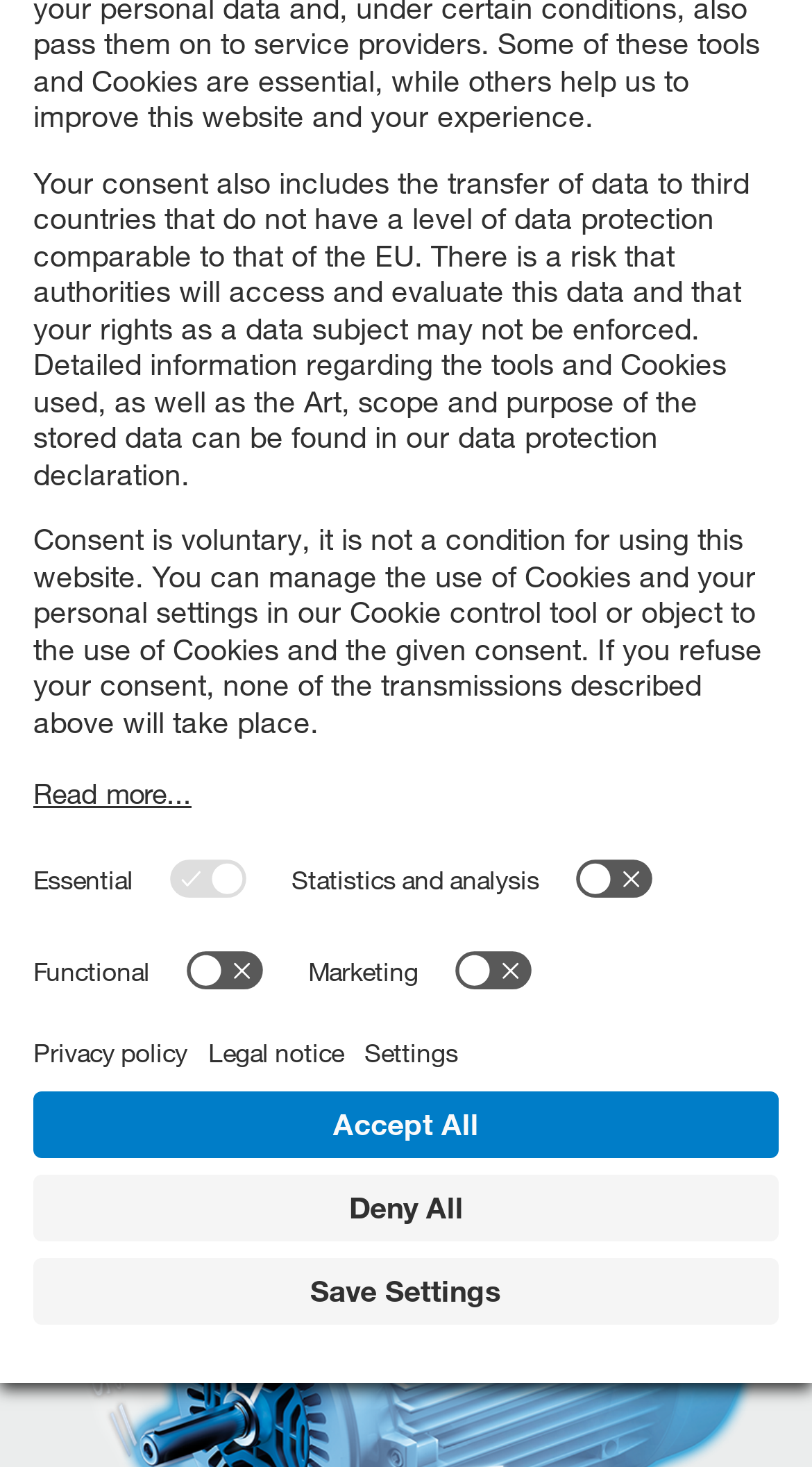Identify the bounding box coordinates for the element you need to click to achieve the following task: "Click the change language button". The coordinates must be four float values ranging from 0 to 1, formatted as [left, top, right, bottom].

[0.115, 0.057, 0.269, 0.114]